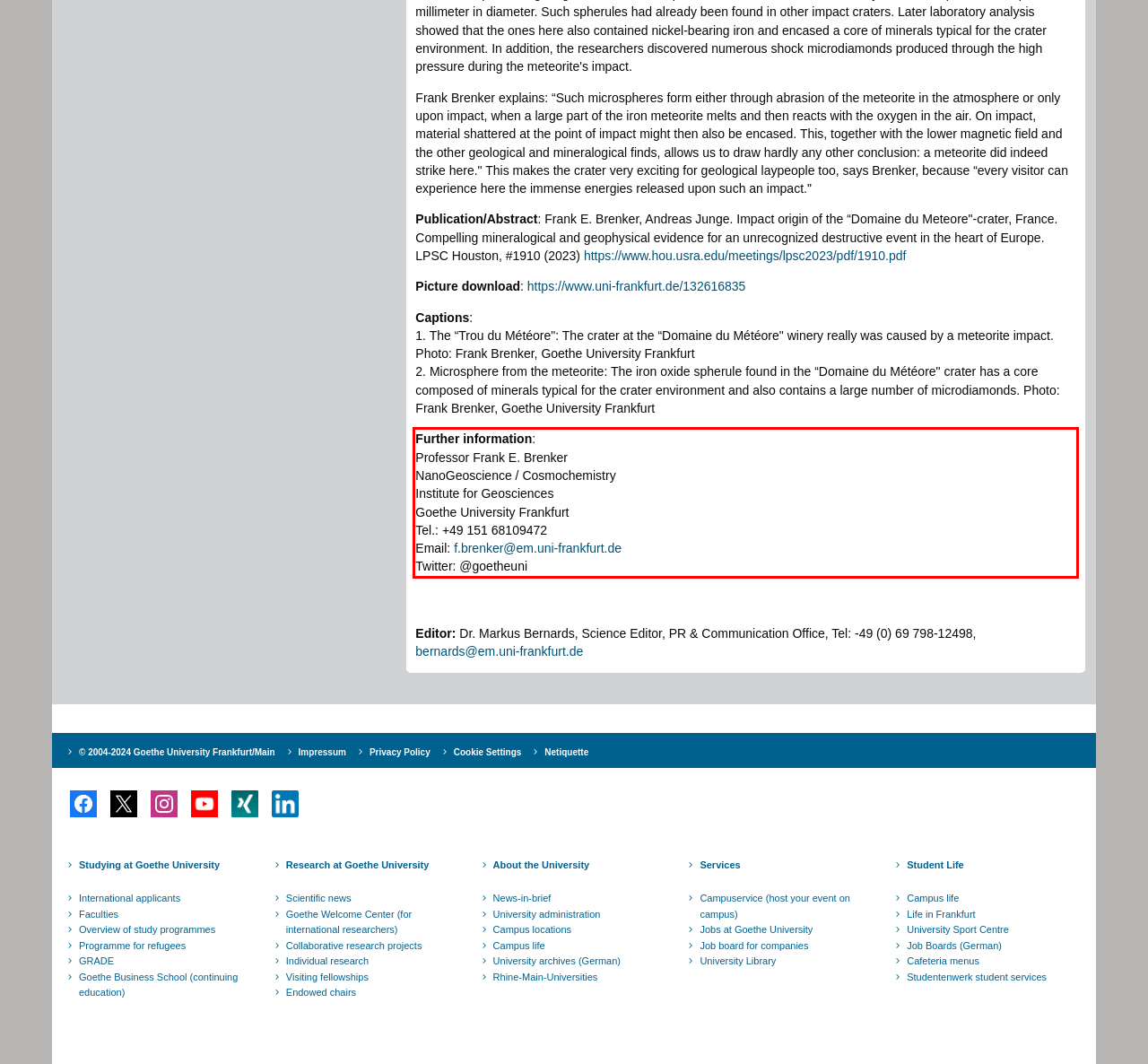Analyze the webpage screenshot and use OCR to recognize the text content in the red bounding box.

Further information: Professor Frank E. Brenker NanoGeoscience / Cosmochemistry Institute for Geosciences Goethe University Frankfurt Tel.: +49 151 68109472 Email: f.brenker@em.uni-frankfurt.de Twitter: @goetheuni